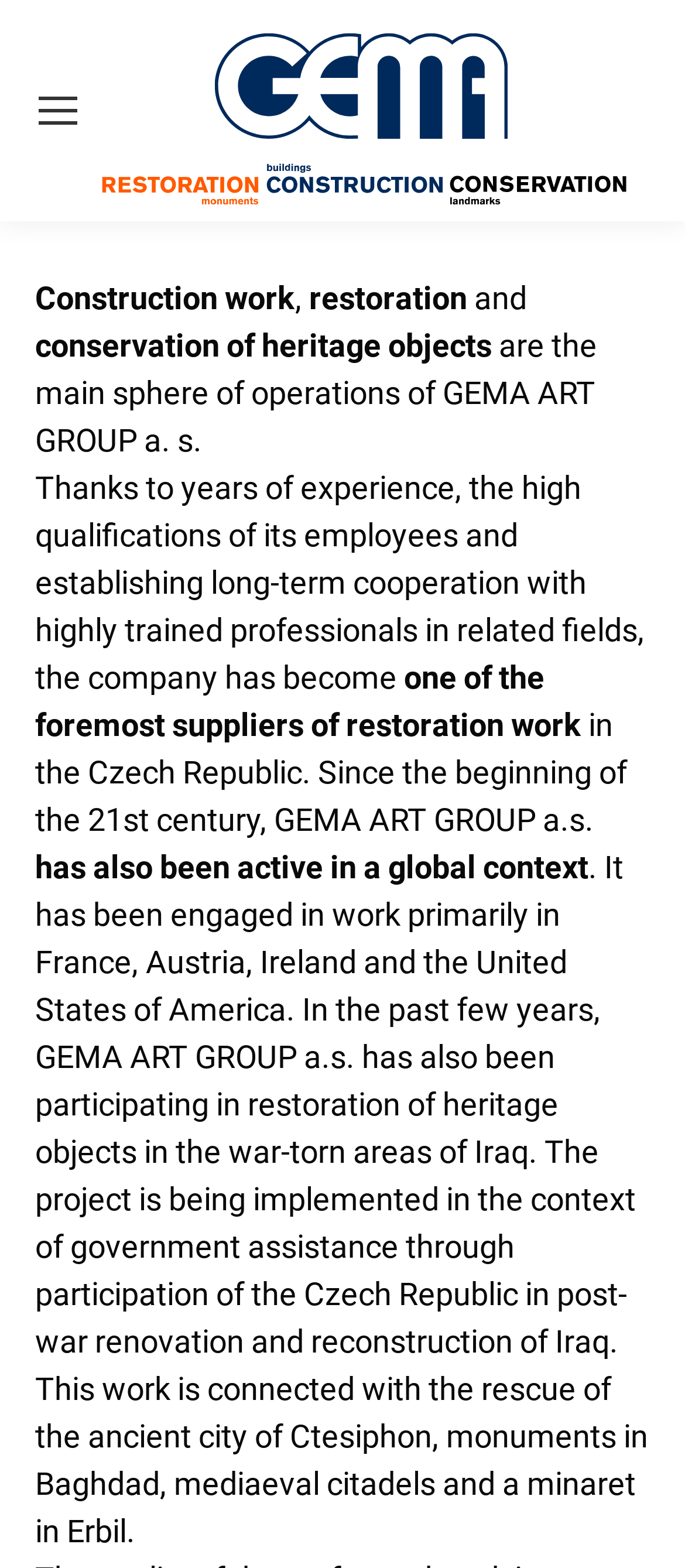From the image, can you give a detailed response to the question below:
What is the company's experience in restoration work?

According to the webpage, GEMA ART GROUP has 'years of experience' in restoration work, which has enabled the company to become one of the foremost suppliers of restoration work in the Czech Republic.